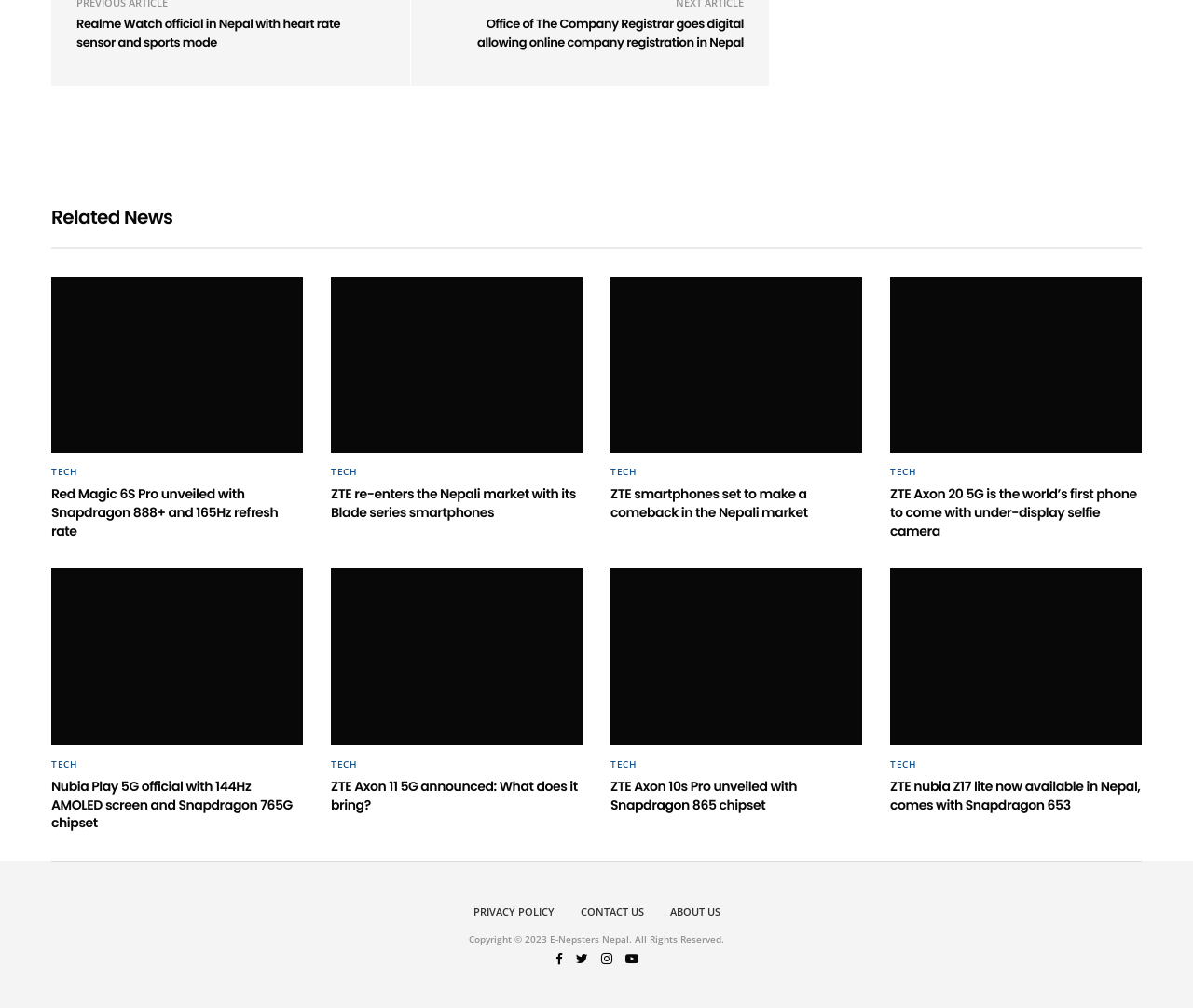Find the bounding box coordinates for the HTML element specified by: "Contact Us".

[0.486, 0.897, 0.539, 0.911]